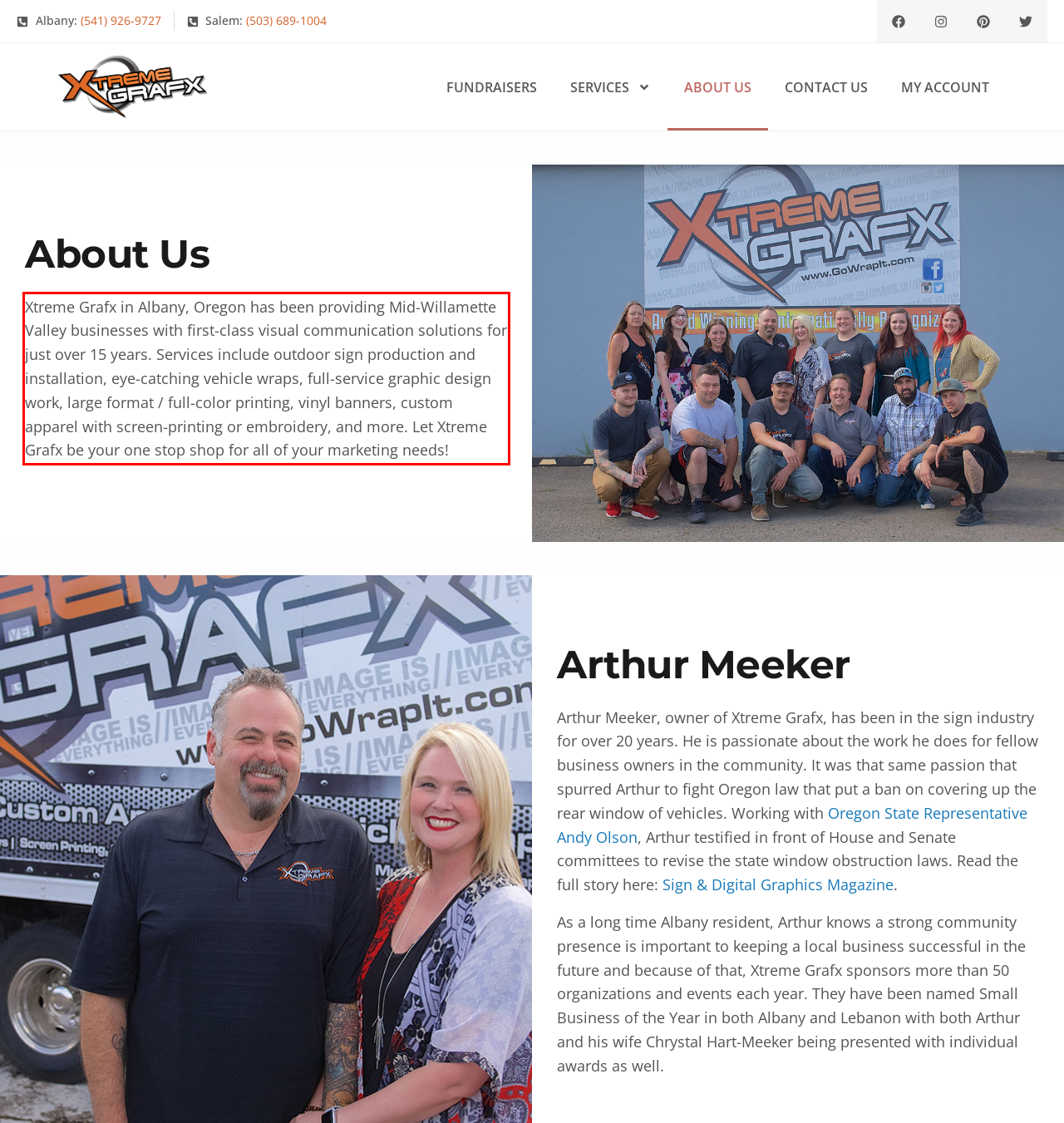You are presented with a screenshot containing a red rectangle. Extract the text found inside this red bounding box.

Xtreme Grafx in Albany, Oregon has been providing Mid-Willamette Valley businesses with first-class visual communication solutions for just over 15 years. Services include outdoor sign production and installation, eye-catching vehicle wraps, full-service graphic design work, large format / full-color printing, vinyl banners, custom apparel with screen-printing or embroidery, and more. Let Xtreme Grafx be your one stop shop for all of your marketing needs!